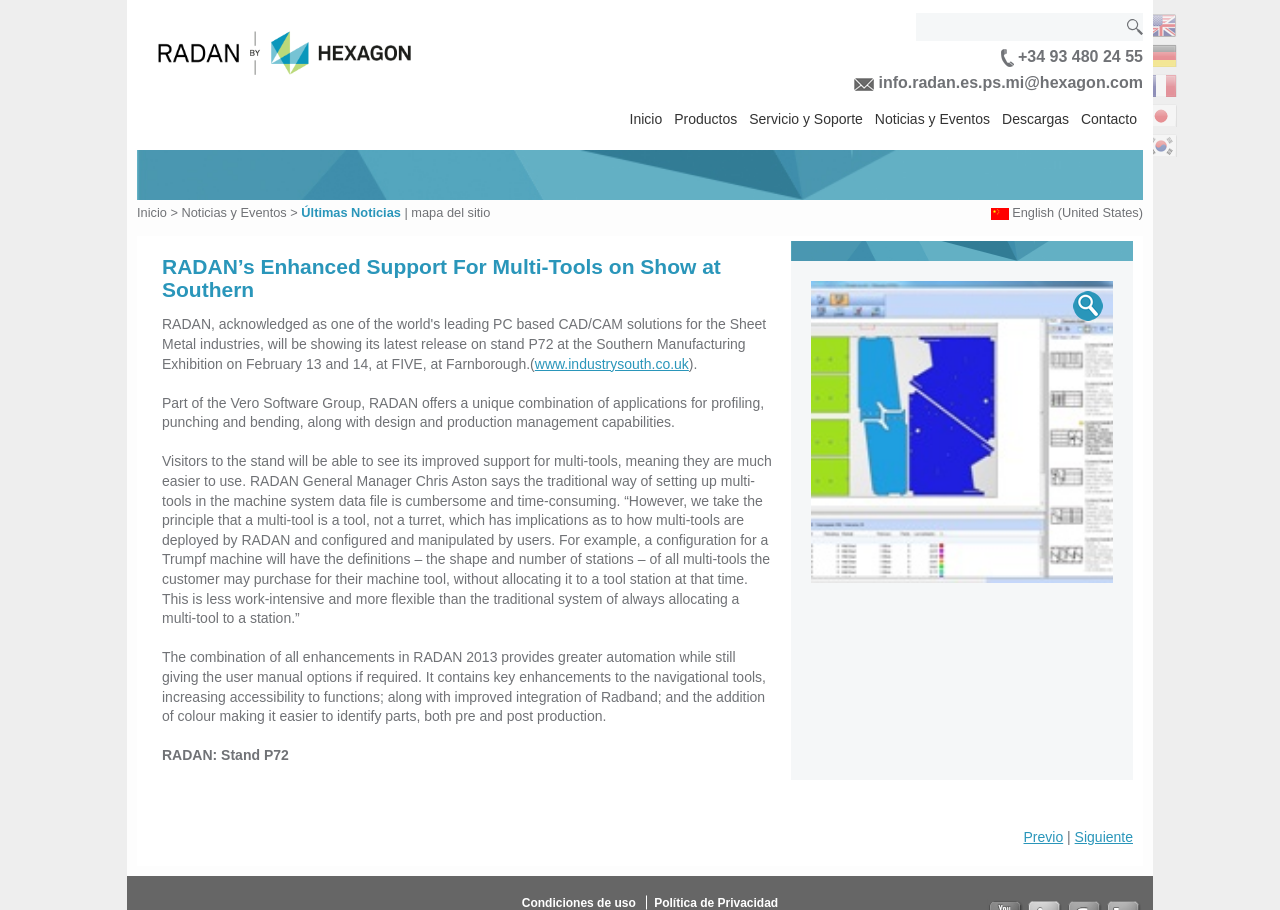Using the element description: "Siguiente", determine the bounding box coordinates. The coordinates should be in the format [left, top, right, bottom], with values between 0 and 1.

[0.84, 0.911, 0.885, 0.928]